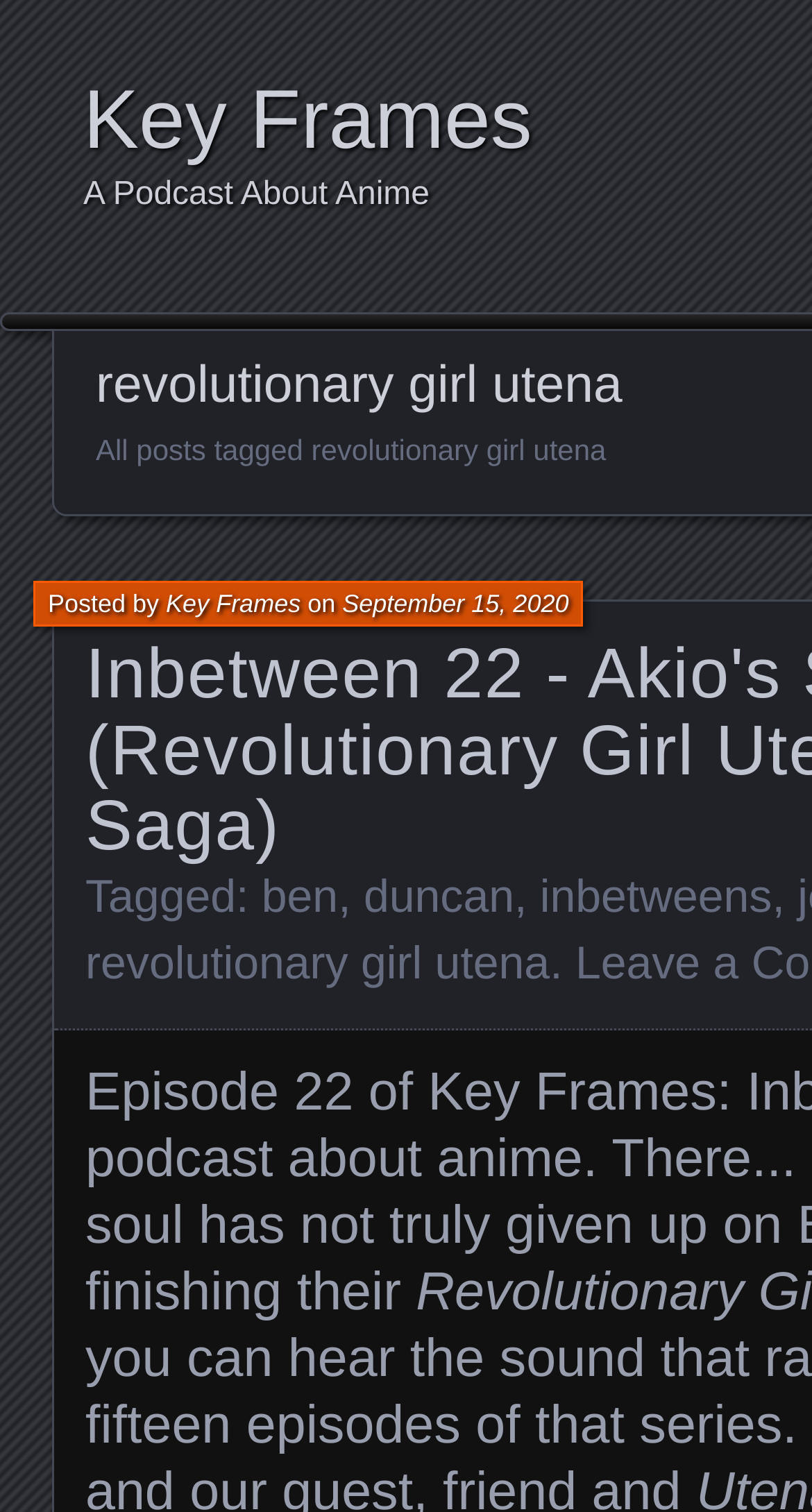Determine the bounding box for the UI element that matches this description: "ben".

[0.322, 0.576, 0.416, 0.61]